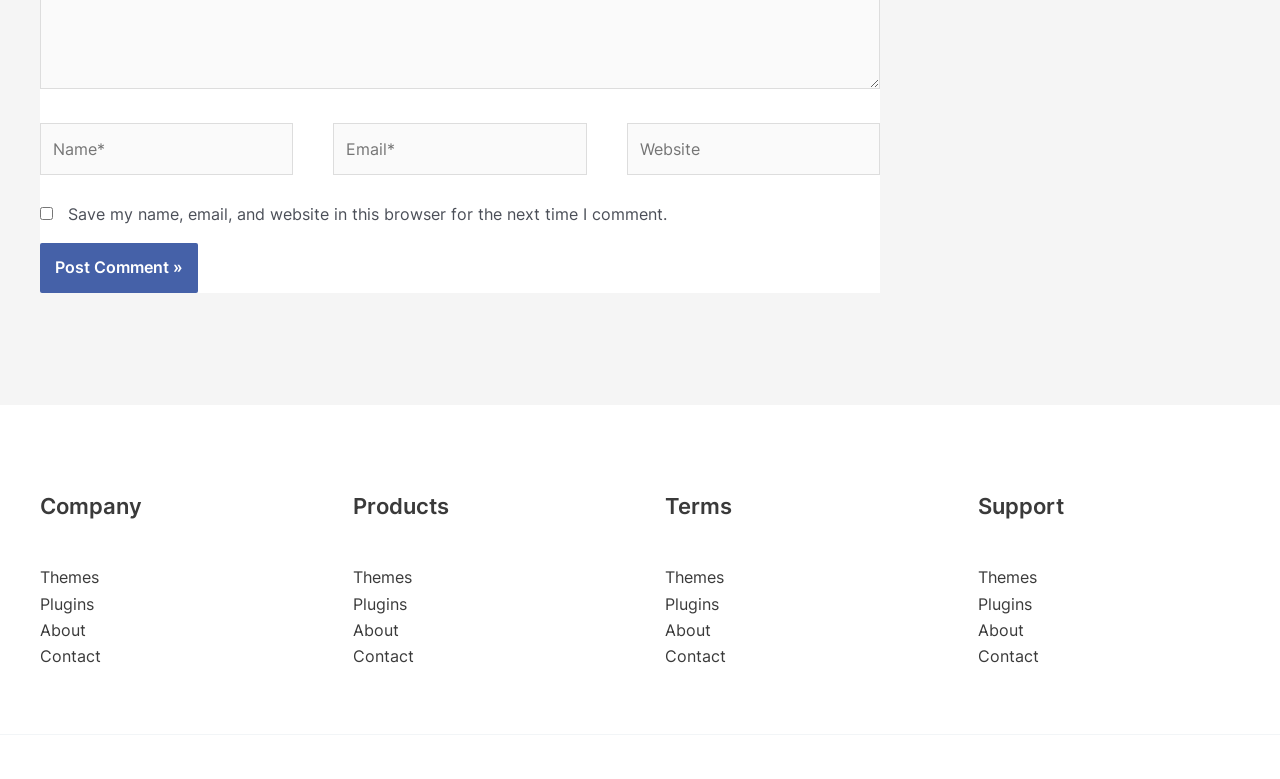Answer the following query with a single word or phrase:
How many links are in the 'Company' menu?

4